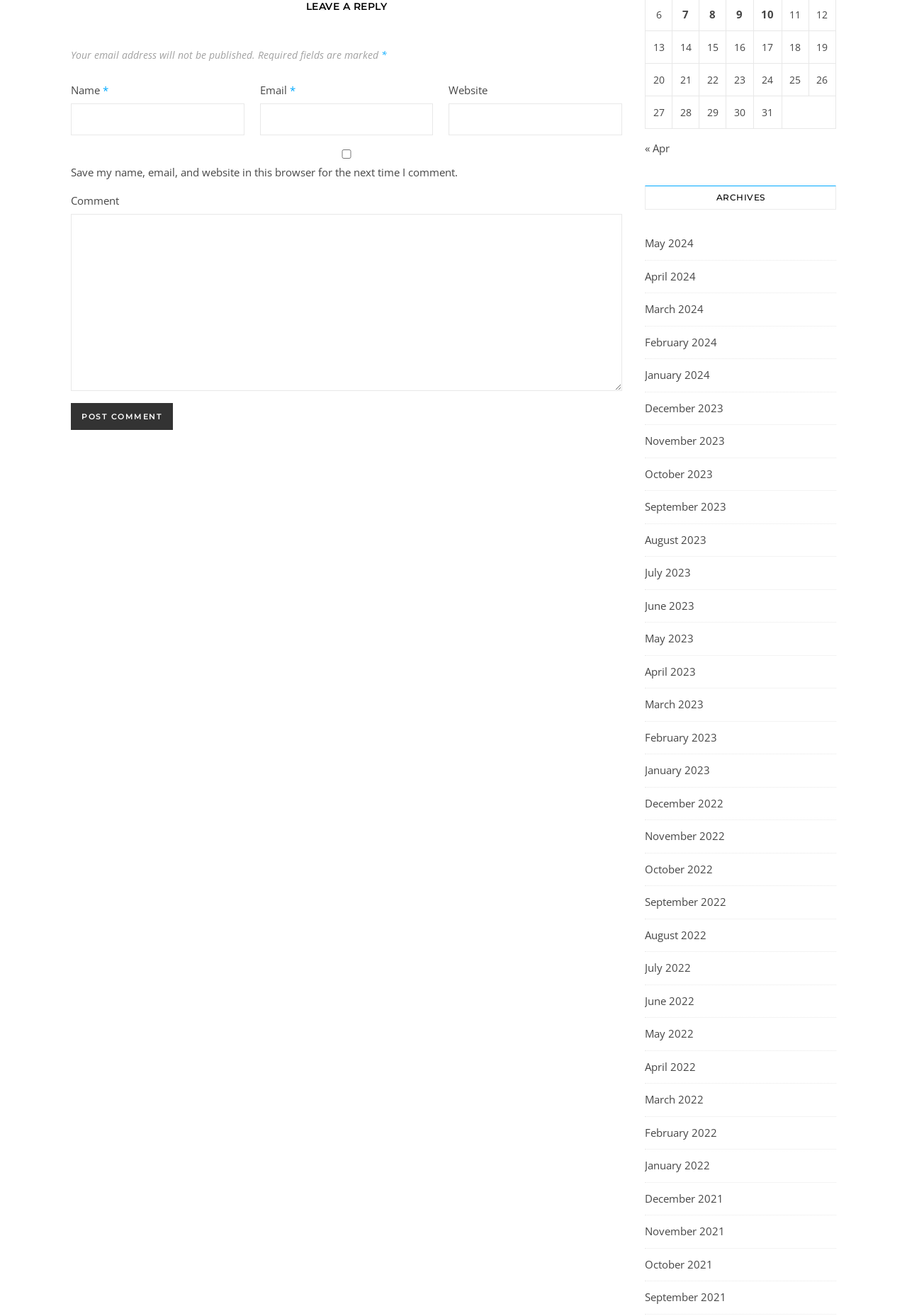Please specify the bounding box coordinates of the clickable region necessary for completing the following instruction: "Click the 'Post Comment' button". The coordinates must consist of four float numbers between 0 and 1, i.e., [left, top, right, bottom].

[0.078, 0.306, 0.191, 0.326]